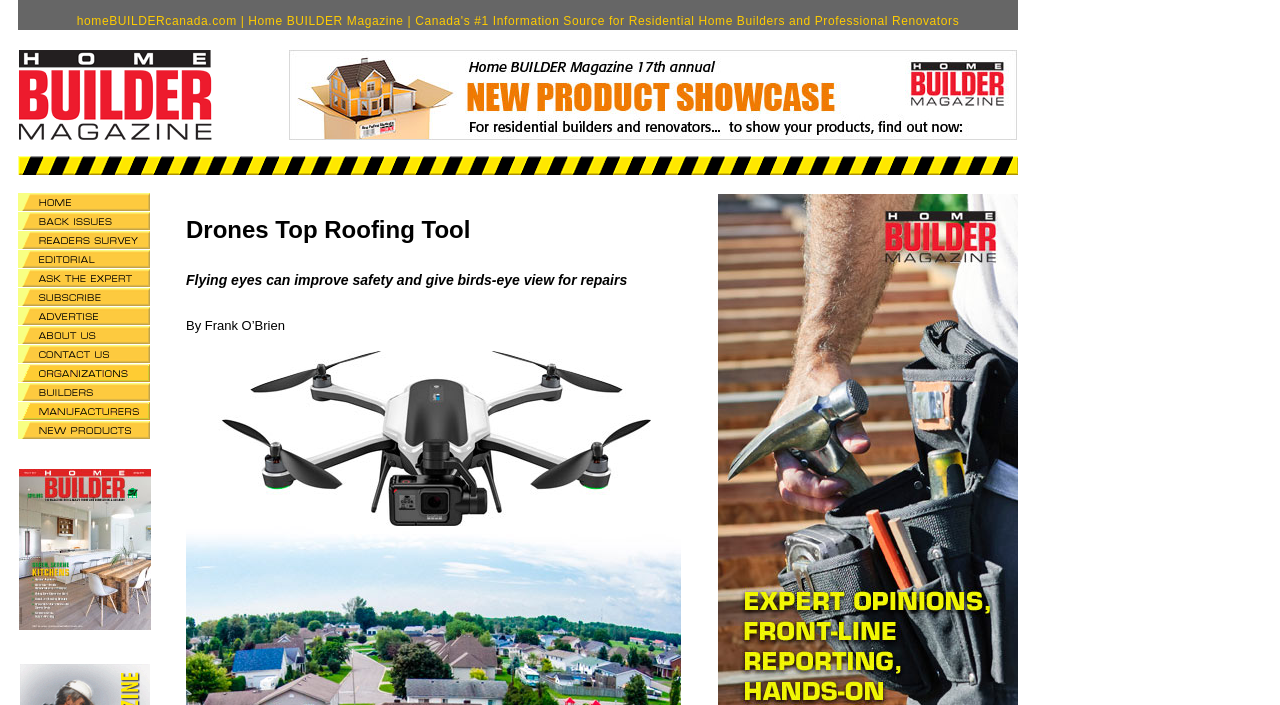Locate the bounding box of the user interface element based on this description: "Add Your Listing".

None